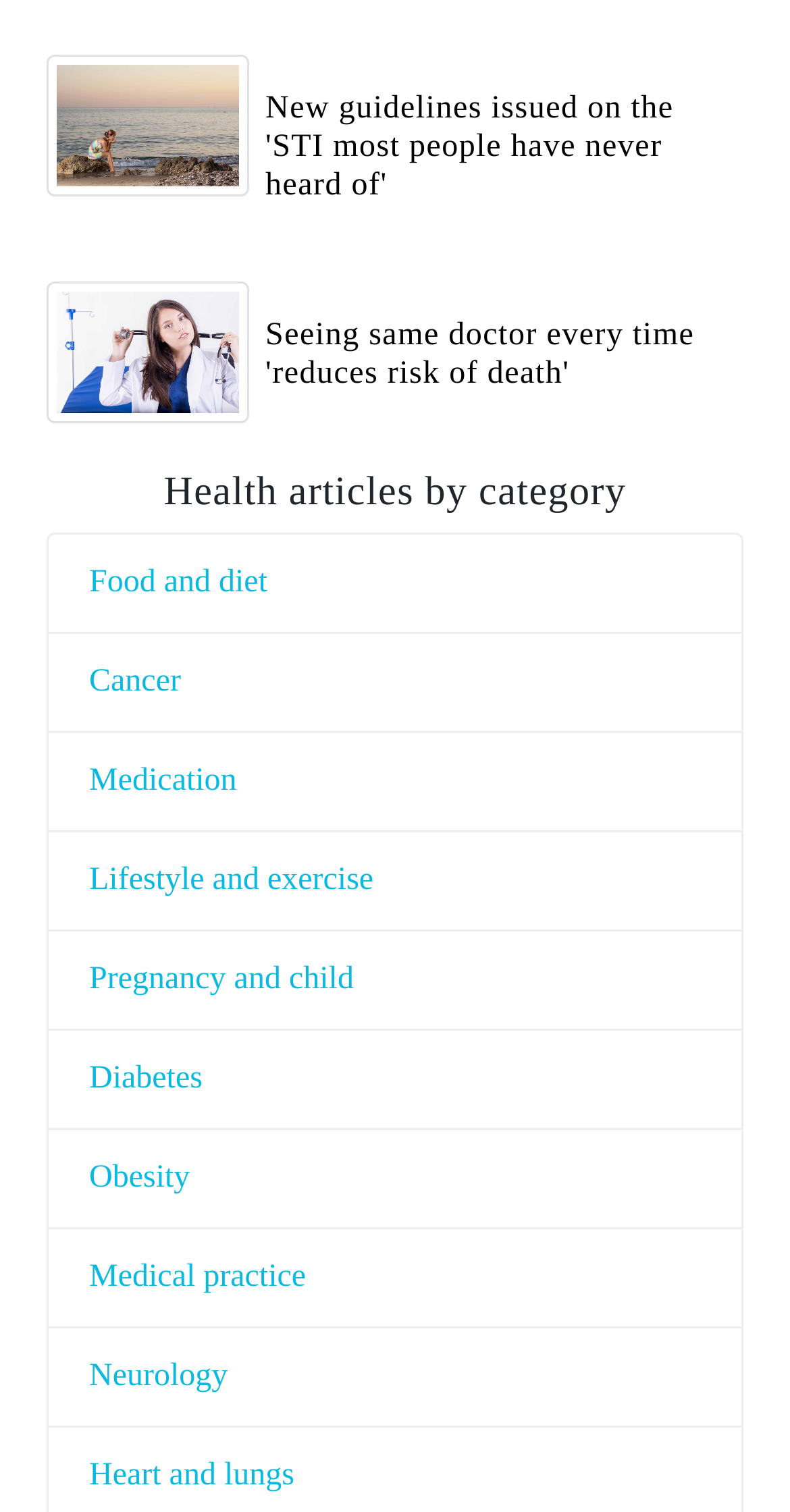Determine the bounding box coordinates of the region I should click to achieve the following instruction: "Learn about medical practice". Ensure the bounding box coordinates are four float numbers between 0 and 1, i.e., [left, top, right, bottom].

[0.113, 0.834, 0.387, 0.856]